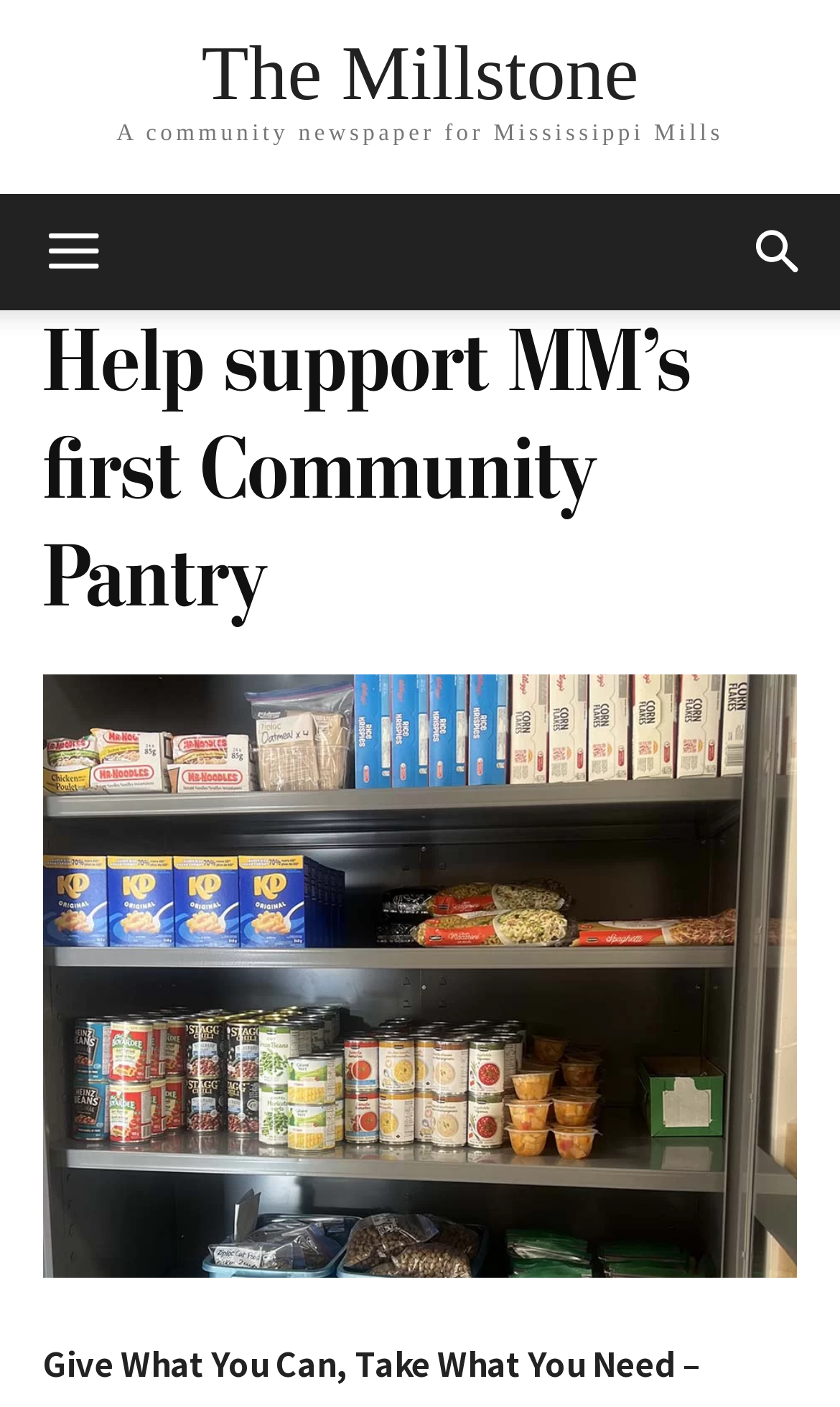Extract the bounding box coordinates of the UI element described by: "aria-label="Search"". The coordinates should include four float numbers ranging from 0 to 1, e.g., [left, top, right, bottom].

[0.856, 0.138, 1.0, 0.221]